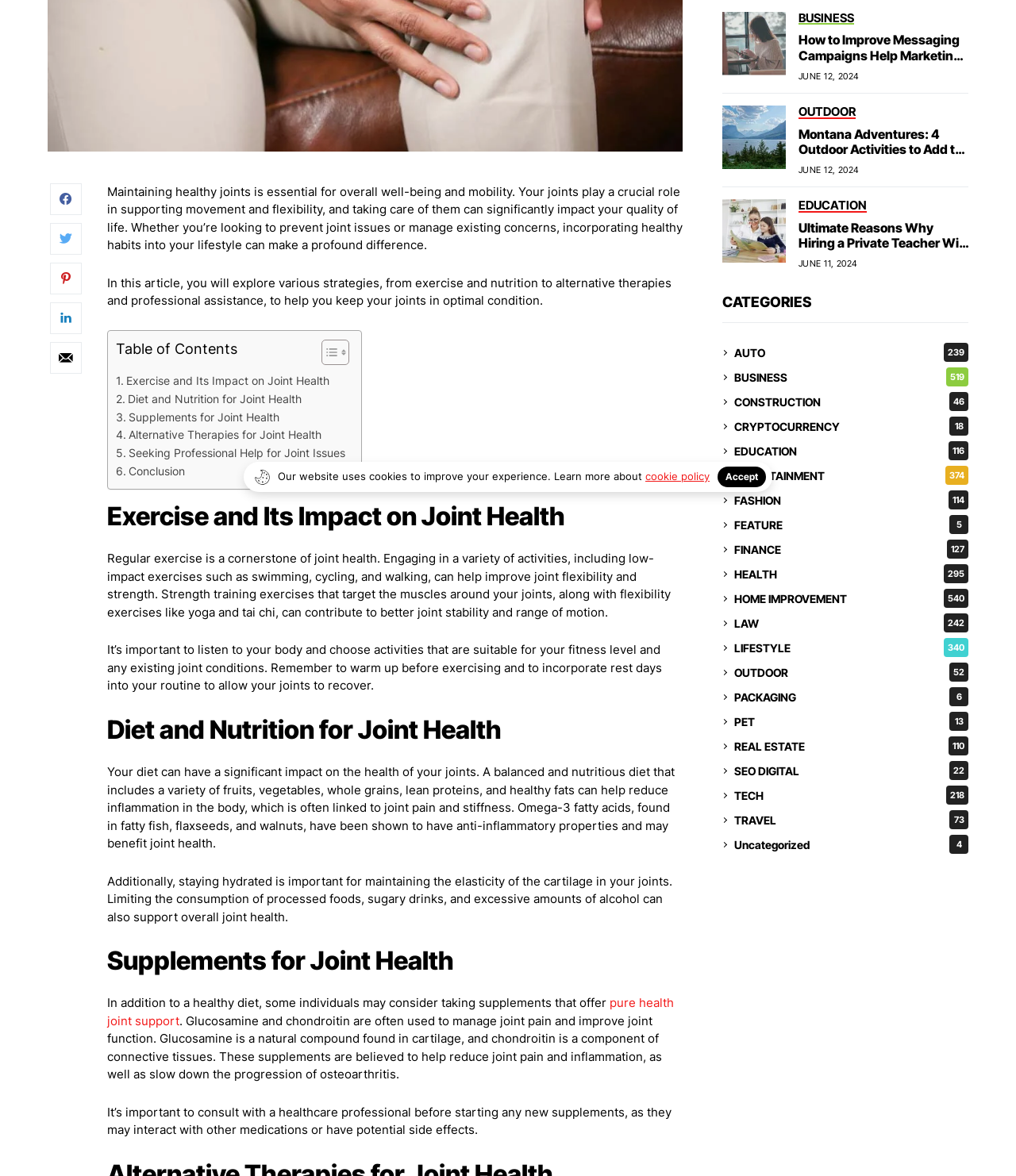Locate the UI element described as follows: "Alternative Therapies for Joint Health". Return the bounding box coordinates as four float numbers between 0 and 1 in the order [left, top, right, bottom].

[0.114, 0.363, 0.316, 0.378]